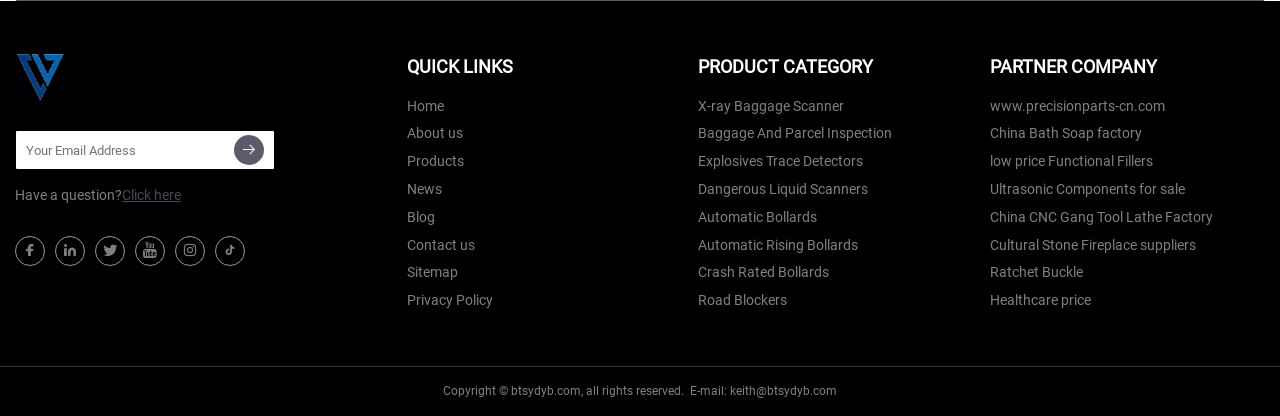What are the quick links?
Could you please answer the question thoroughly and with as much detail as possible?

The quick links are a set of links located in the middle of the webpage, labeled as 'QUICK LINKS', which provide shortcuts to various sections of the website, including Home, About us, Products, News, Blog, Contact us, Sitemap, and Privacy Policy.